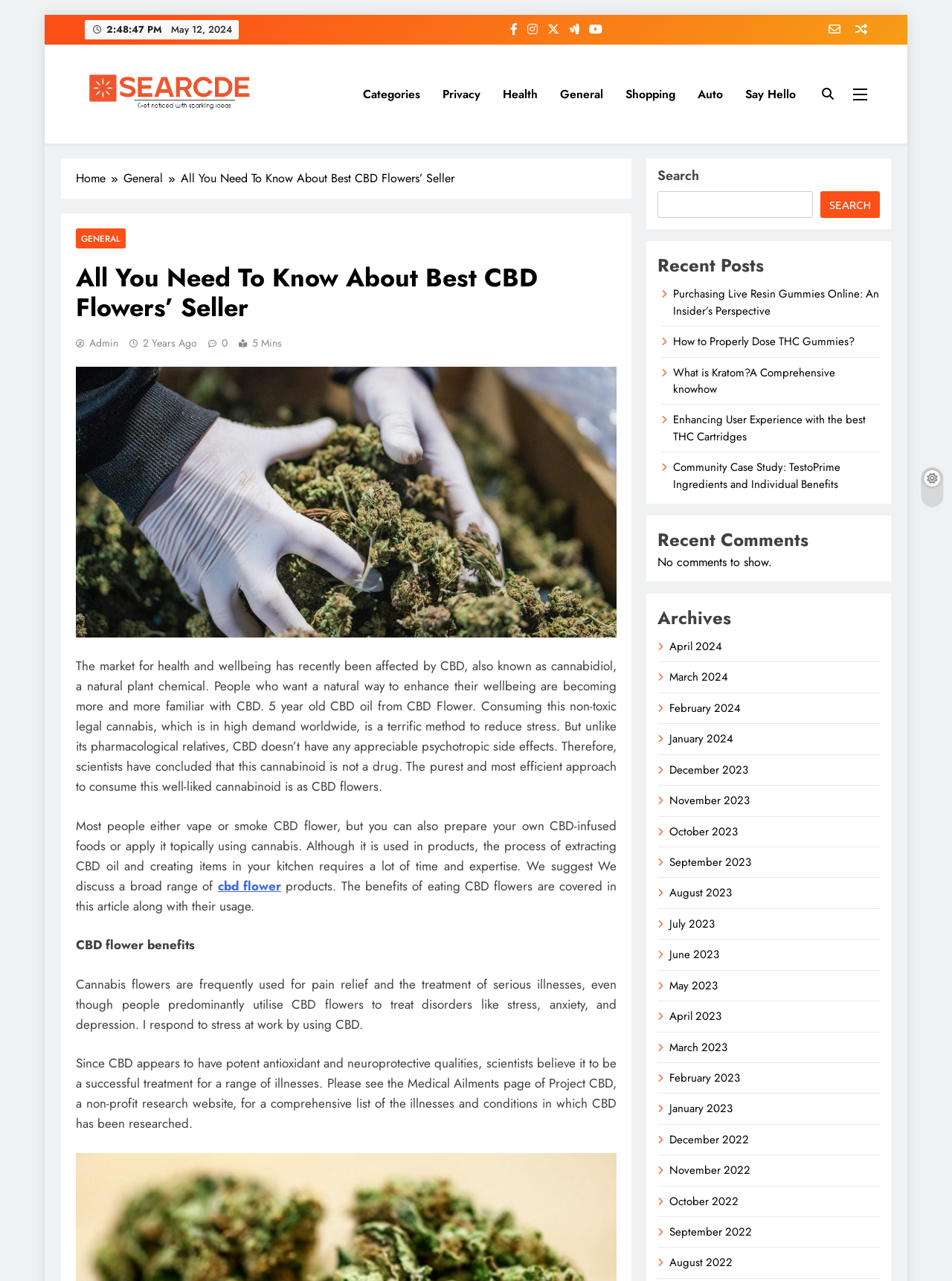Find the bounding box coordinates of the area to click in order to follow the instruction: "Go to the general category".

[0.516, 0.058, 0.576, 0.089]